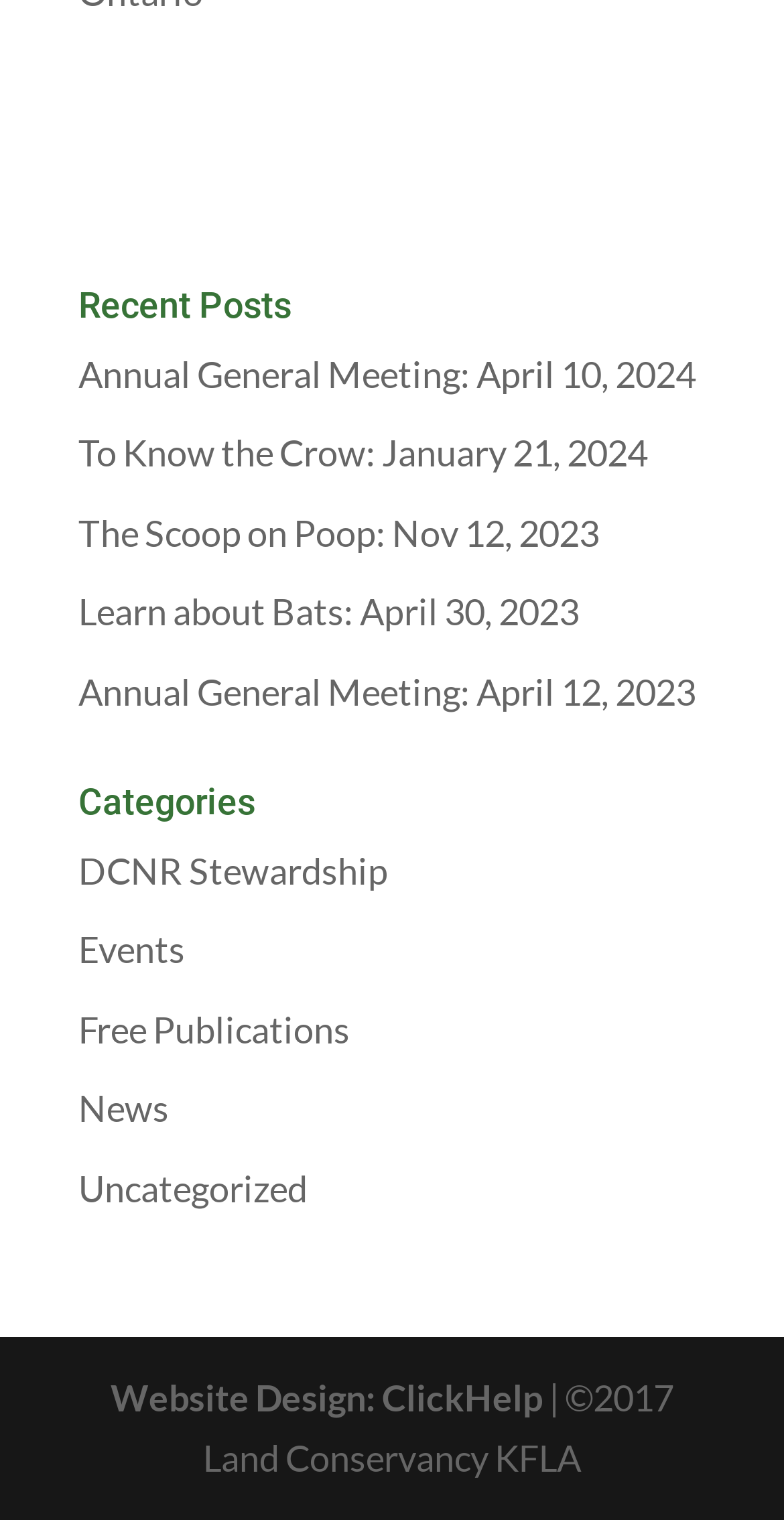What is the date of the latest event?
Respond to the question with a well-detailed and thorough answer.

I looked at the dates mentioned in the links under the 'Recent Posts' heading and found that 'Annual General Meeting: April 10, 2024' is the latest event.